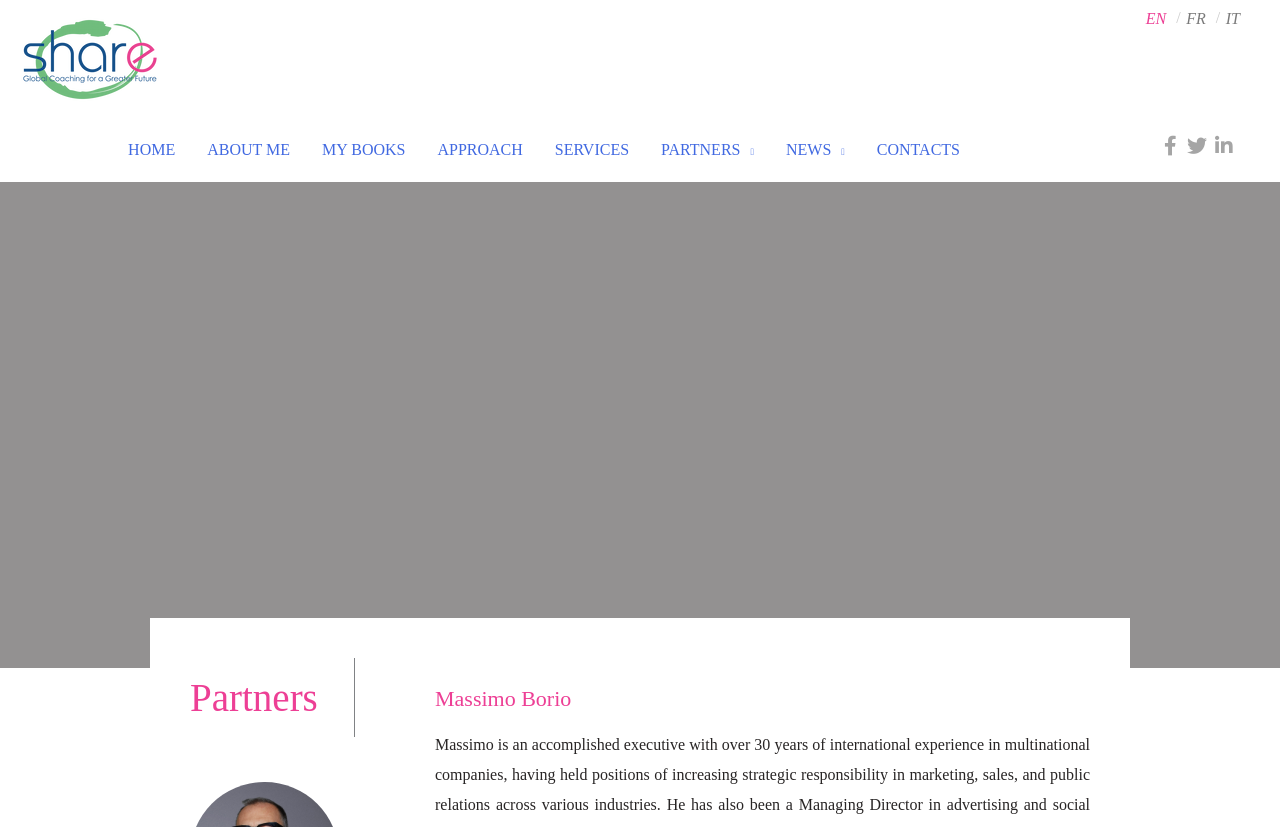Please identify the bounding box coordinates of the area I need to click to accomplish the following instruction: "Navigate to Partners page".

[0.148, 0.82, 0.277, 0.867]